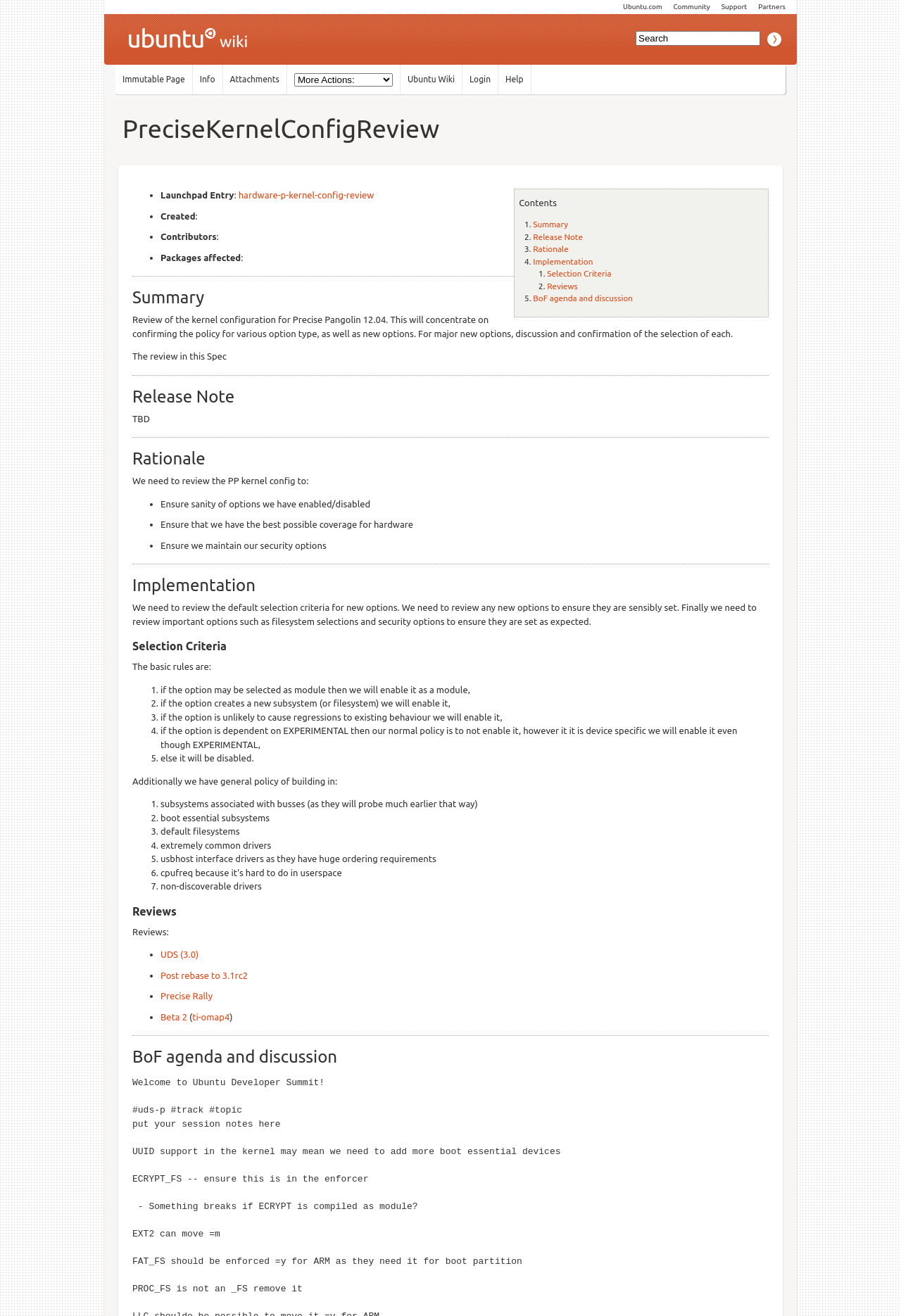Provide a thorough description of the webpage you see.

The webpage is about the "PreciseKernelConfigReview" on the Ubuntu Wiki. At the top, there are several links to other Ubuntu-related pages, including "Partners", "Support", "Community", and "Ubuntu.com". Below these links, there is a heading that reads "Ubuntu Wiki" with a link to the Ubuntu Wiki page.

On the left side of the page, there is a search box with a label "Search" and a disabled button labeled "Titles". Below the search box, there are several links, including "Info", "Attachments", and "Login". There is also a combobox and a link to "Help".

The main content of the page is divided into several sections, each with a heading. The first section is "PreciseKernelConfigReview", which contains a table of contents with links to other sections on the page, including "Summary", "Release Note", "Rationale", "Implementation", "Selection Criteria", and "Reviews".

The "Summary" section provides an overview of the kernel configuration review for Precise Pangolin 12.04, which aims to confirm the policy for various option types and new options. The "Release Note" section is currently empty, with a "TBD" label.

The "Rationale" section explains the need to review the kernel configuration to ensure sanity of options, coverage for hardware, and maintenance of security options. The "Implementation" section outlines the steps to review the default selection criteria for new options and ensure that important options are set as expected.

The "Selection Criteria" section lists the basic rules for selecting options, including enabling options as modules, enabling new subsystems or filesystems, and enabling options that are unlikely to cause regressions. There are also additional general policies for building in subsystems associated with busses and other specific cases.

Throughout the page, there are several bullet points and numbered lists that provide more detailed information about each section.